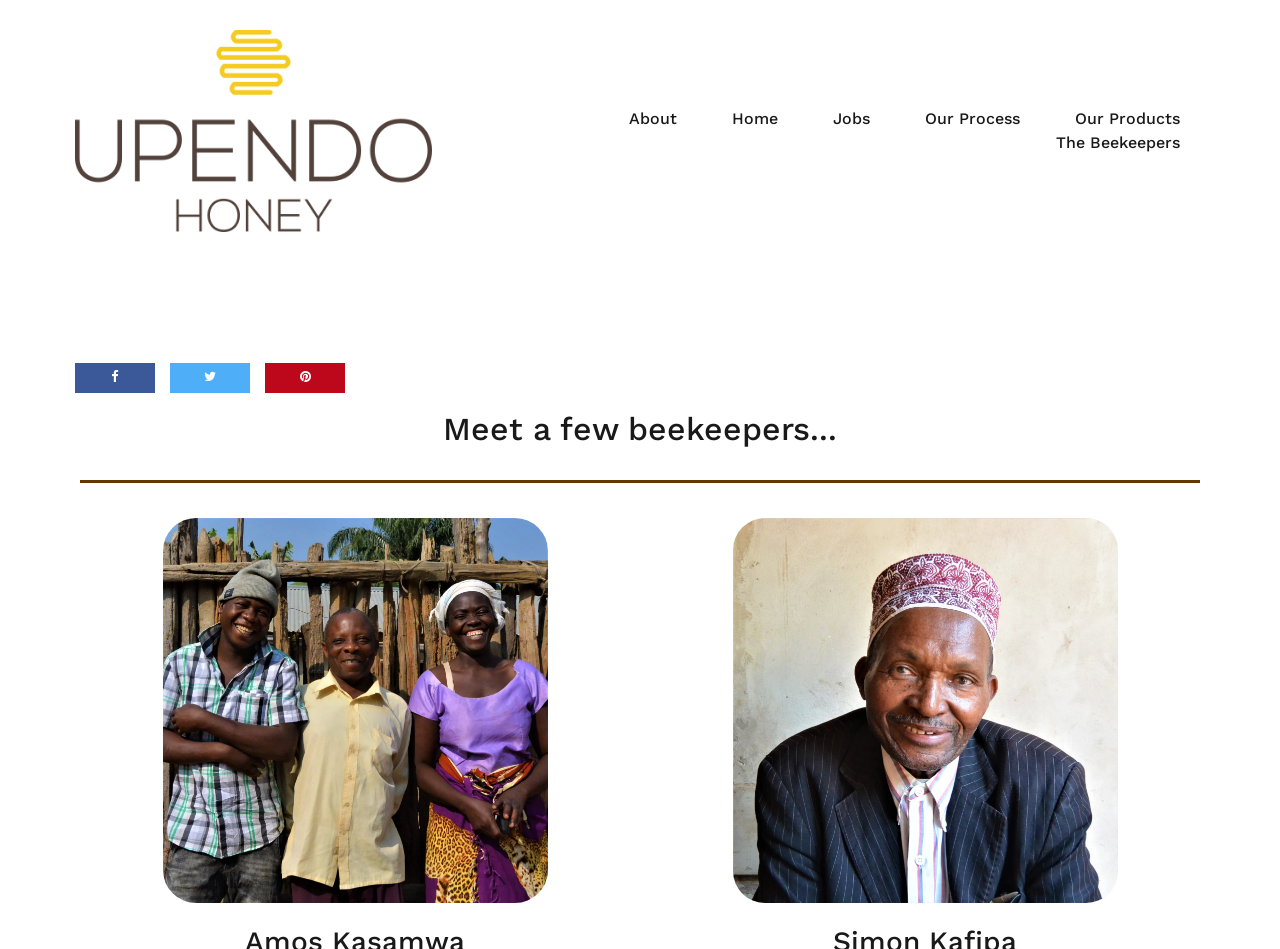Provide a short, one-word or phrase answer to the question below:
What is the theme of this webpage?

Beekeeping